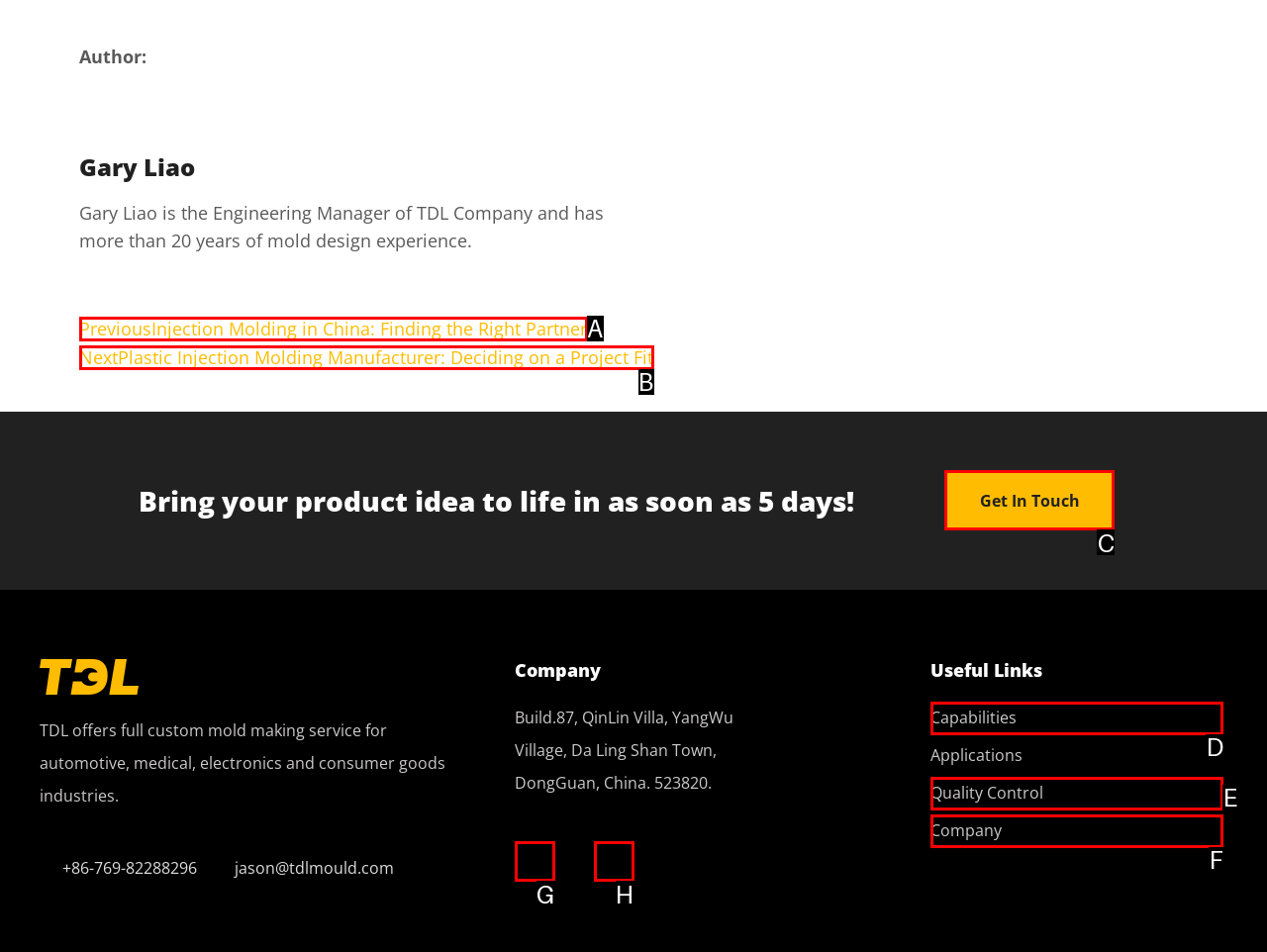Tell me which option best matches the description: Get in Touch
Answer with the option's letter from the given choices directly.

C